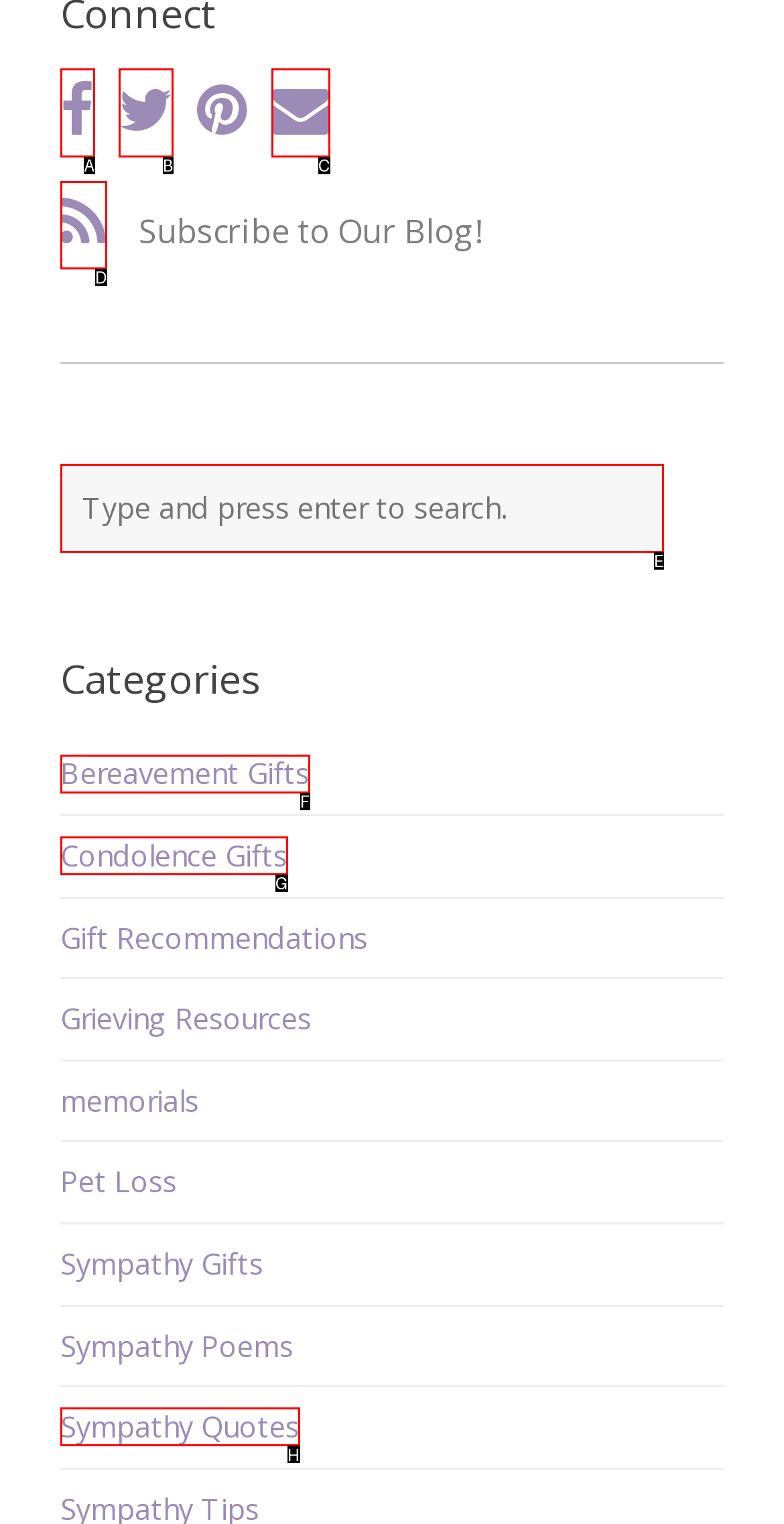Match the element description to one of the options: parent_node: Subscribe to Our Blog!
Respond with the corresponding option's letter.

C